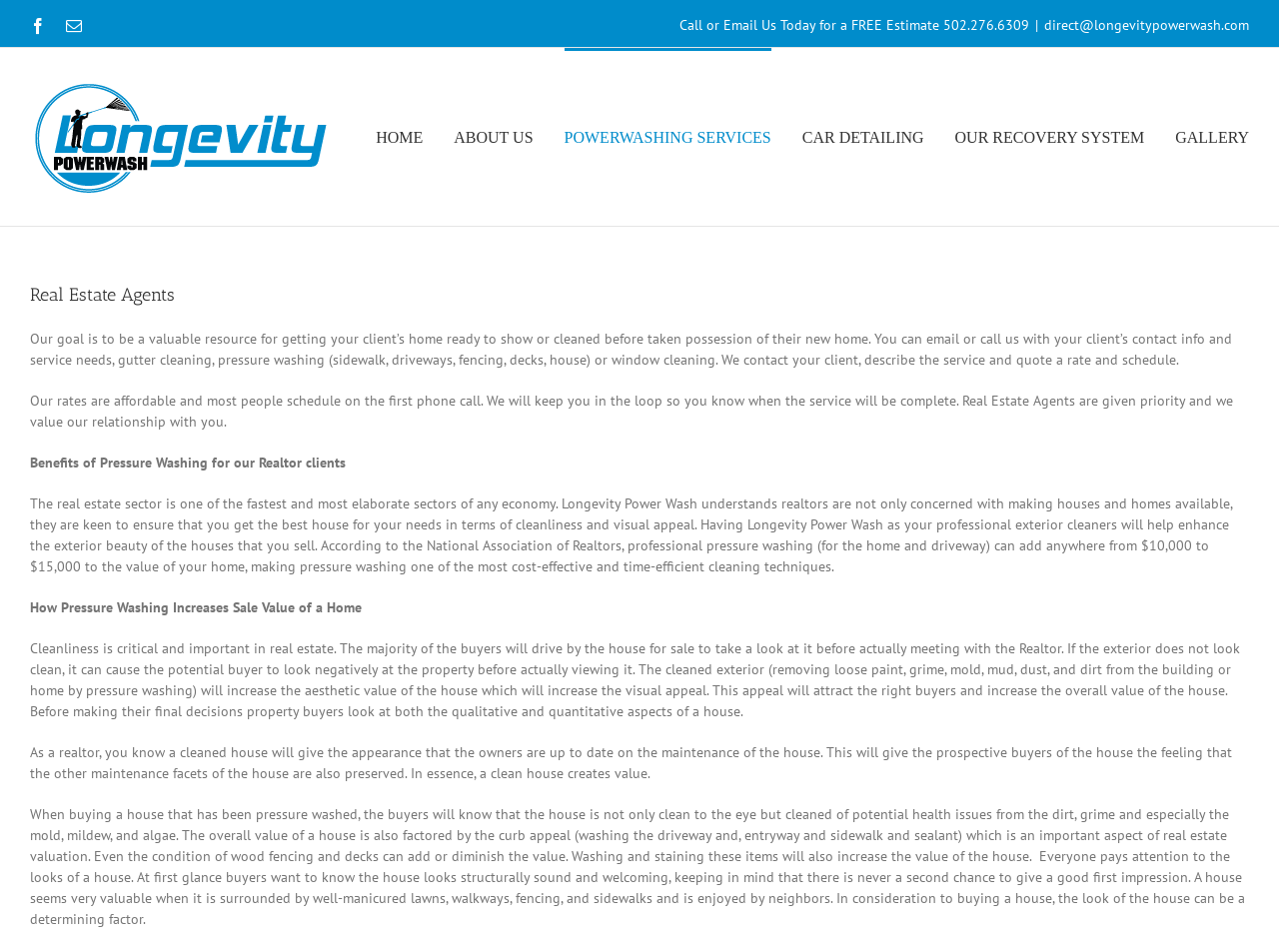What is the benefit of pressure washing for realtors?
Using the image, answer in one word or phrase.

Increases sale value of a home